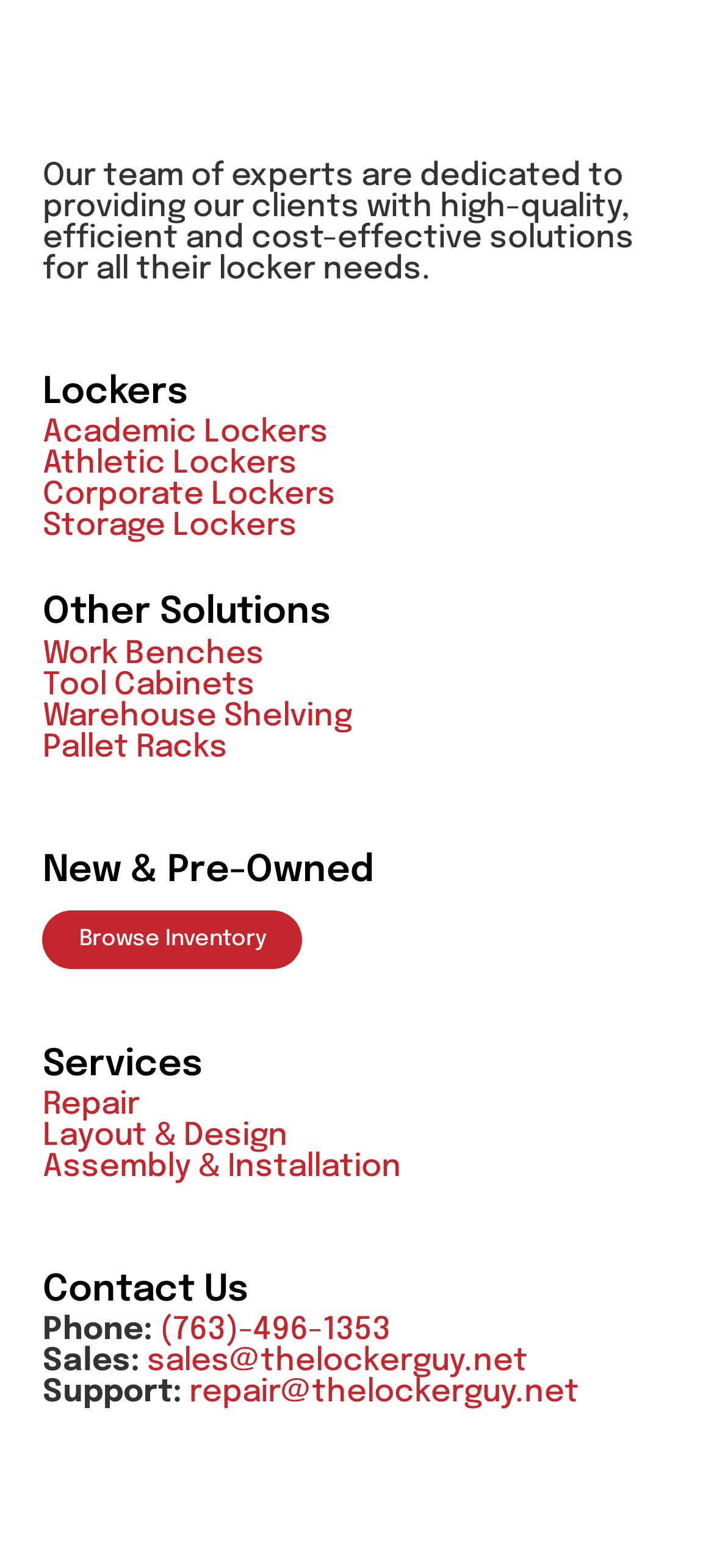Find the bounding box coordinates of the element you need to click on to perform this action: 'Explore work benches solutions'. The coordinates should be represented by four float values between 0 and 1, in the format [left, top, right, bottom].

[0.06, 0.407, 0.37, 0.427]